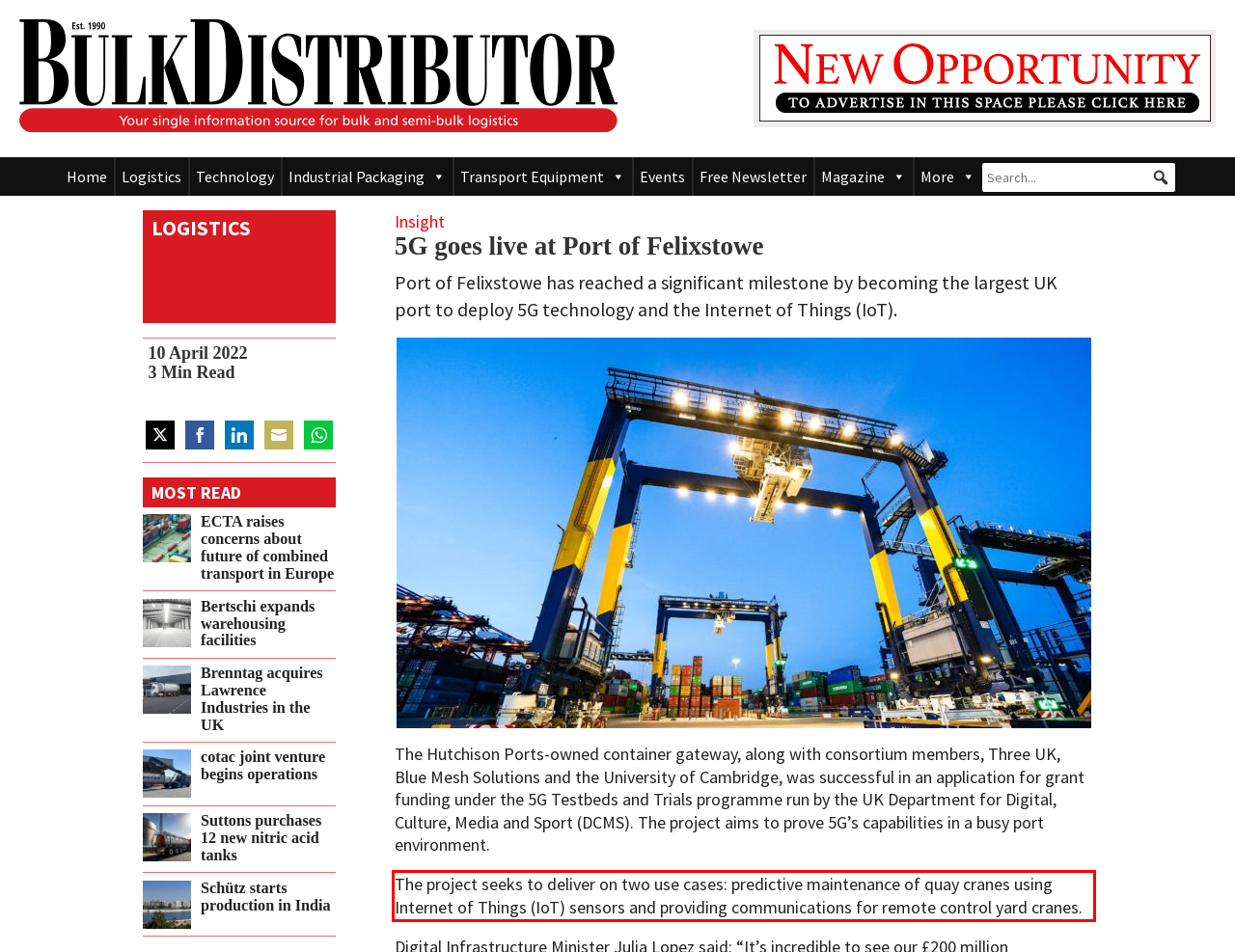Given a screenshot of a webpage with a red bounding box, please identify and retrieve the text inside the red rectangle.

The project seeks to deliver on two use cases: predictive maintenance of quay cranes using Internet of Things (IoT) sensors and providing communications for remote control yard cranes.